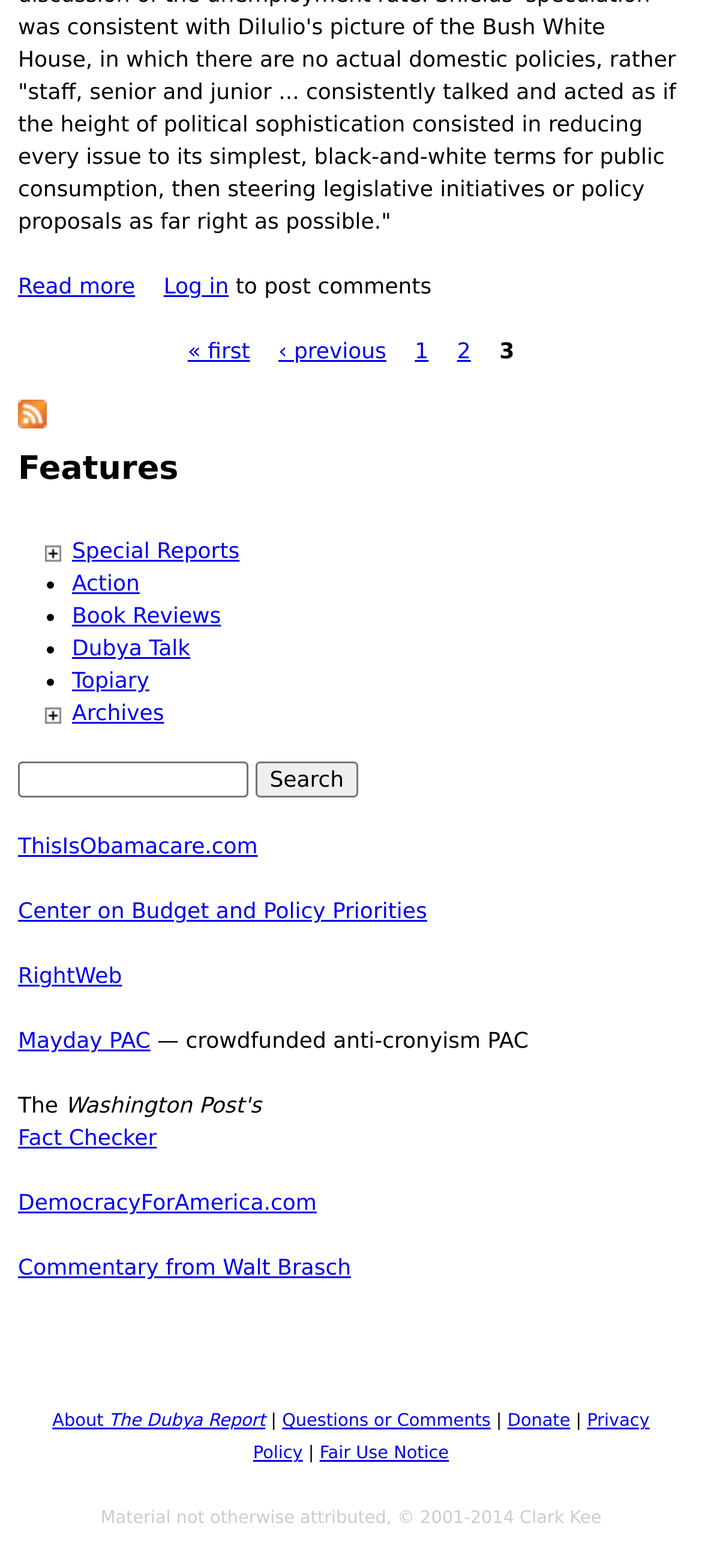Find the UI element described as: "Book Reviews" and predict its bounding box coordinates. Ensure the coordinates are four float numbers between 0 and 1, [left, top, right, bottom].

[0.103, 0.385, 0.315, 0.401]